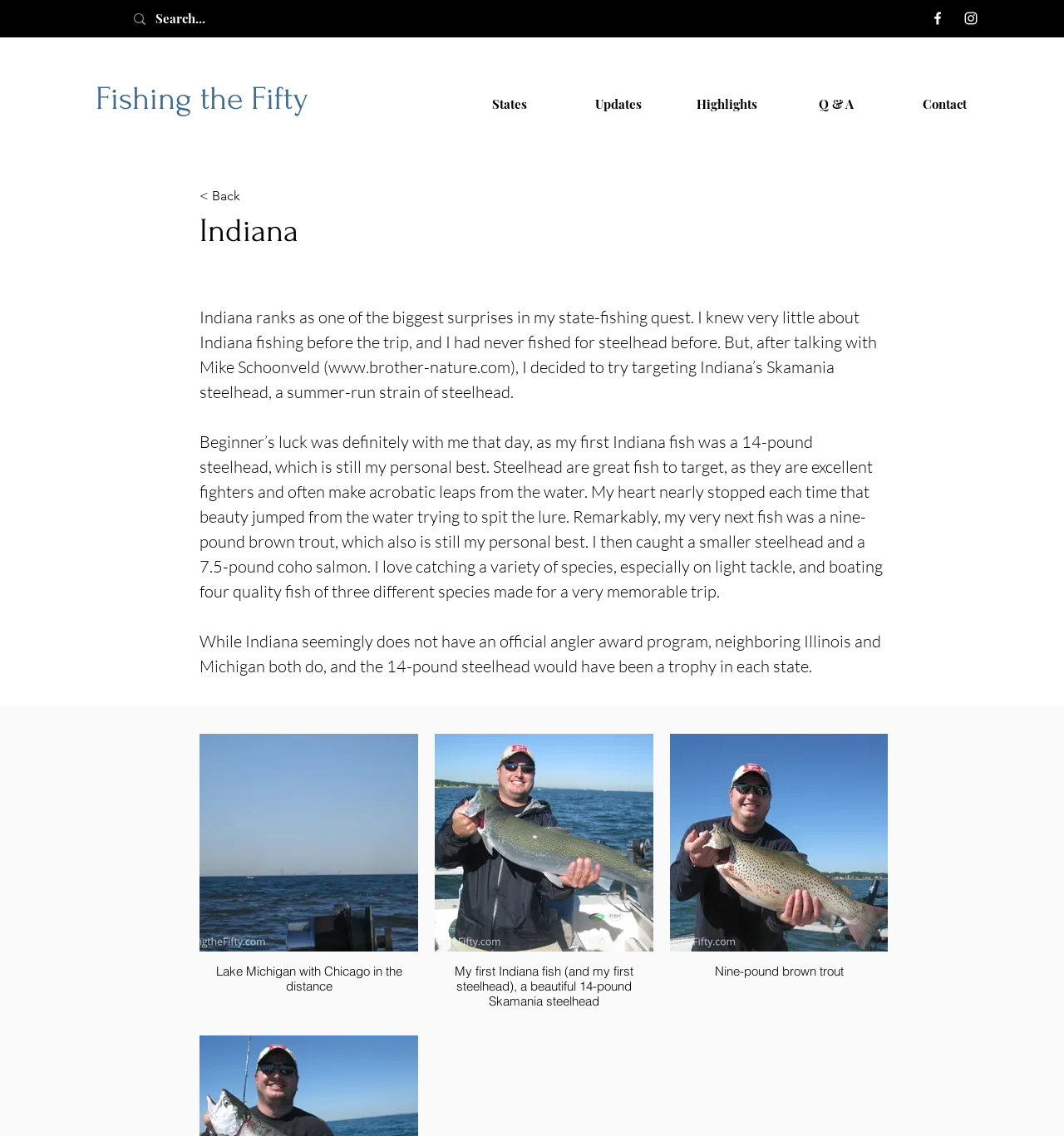Provide the bounding box coordinates for the UI element that is described as: "States".

[0.427, 0.084, 0.53, 0.099]